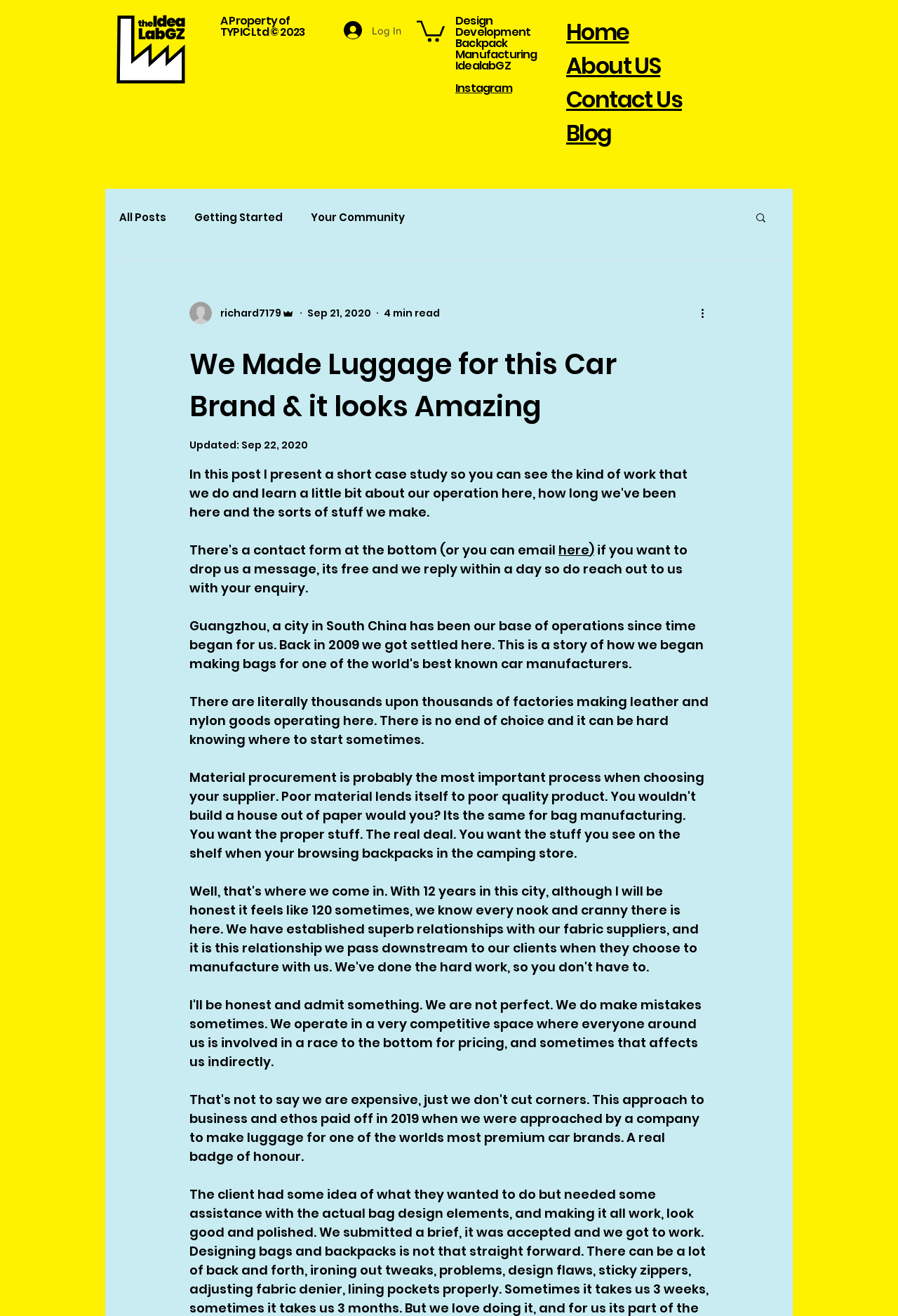How can users contact the website owner?
Observe the image and answer the question with a one-word or short phrase response.

Through a message